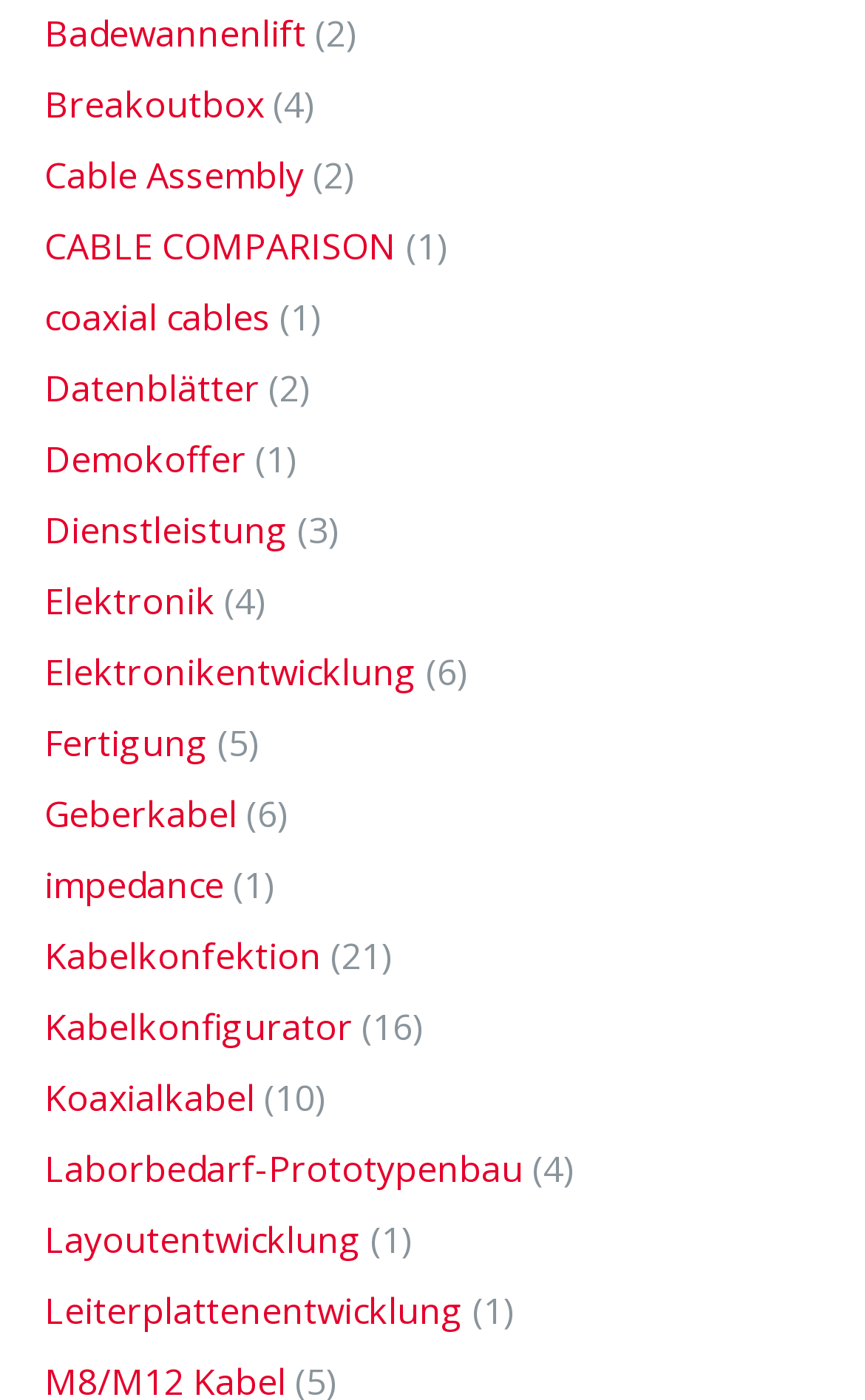Highlight the bounding box coordinates of the element that should be clicked to carry out the following instruction: "Visit Cable Assembly". The coordinates must be given as four float numbers ranging from 0 to 1, i.e., [left, top, right, bottom].

[0.051, 0.108, 0.351, 0.143]